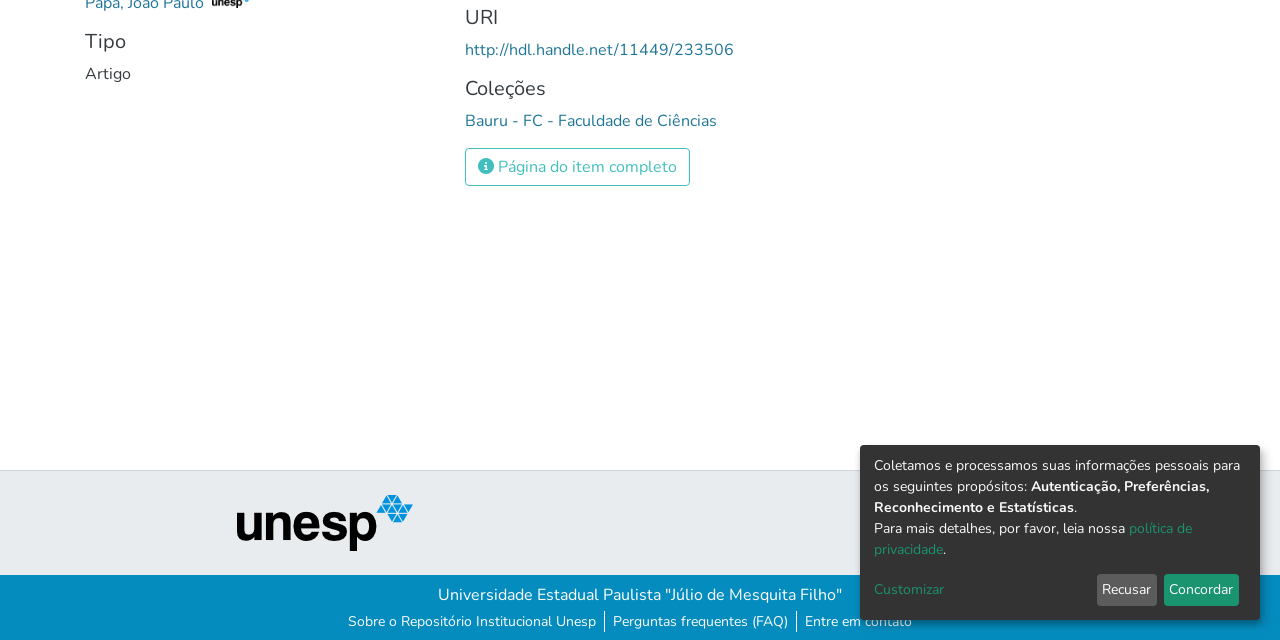For the following element description, predict the bounding box coordinates in the format (top-left x, top-left y, bottom-right x, bottom-right y). All values should be floating point numbers between 0 and 1. Description: Página do item completo

[0.363, 0.231, 0.539, 0.291]